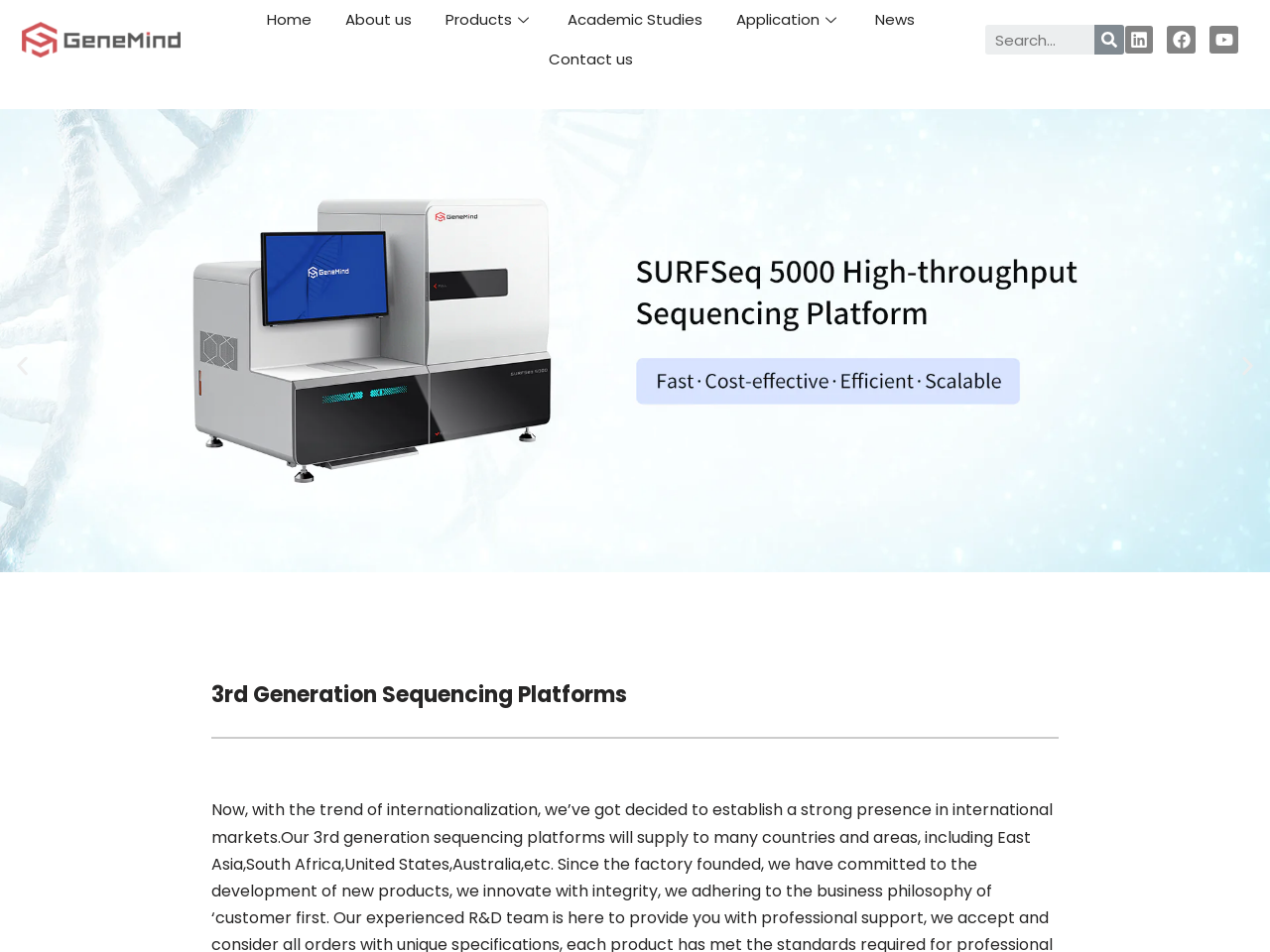Find the bounding box coordinates of the area that needs to be clicked in order to achieve the following instruction: "Search for something". The coordinates should be specified as four float numbers between 0 and 1, i.e., [left, top, right, bottom].

[0.776, 0.026, 0.885, 0.057]